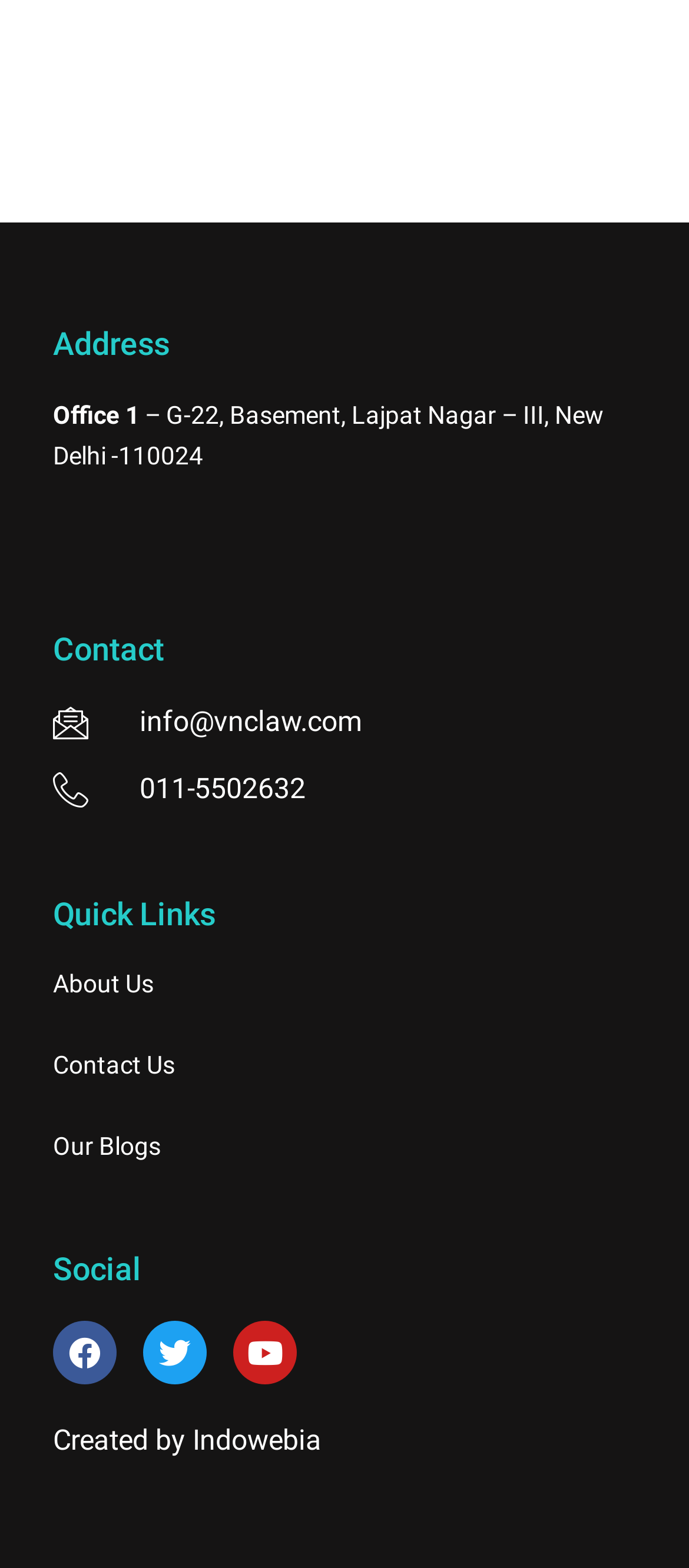Based on the element description Created by Indowebia, identify the bounding box of the UI element in the given webpage screenshot. The coordinates should be in the format (top-left x, top-left y, bottom-right x, bottom-right y) and must be between 0 and 1.

[0.077, 0.906, 0.923, 0.933]